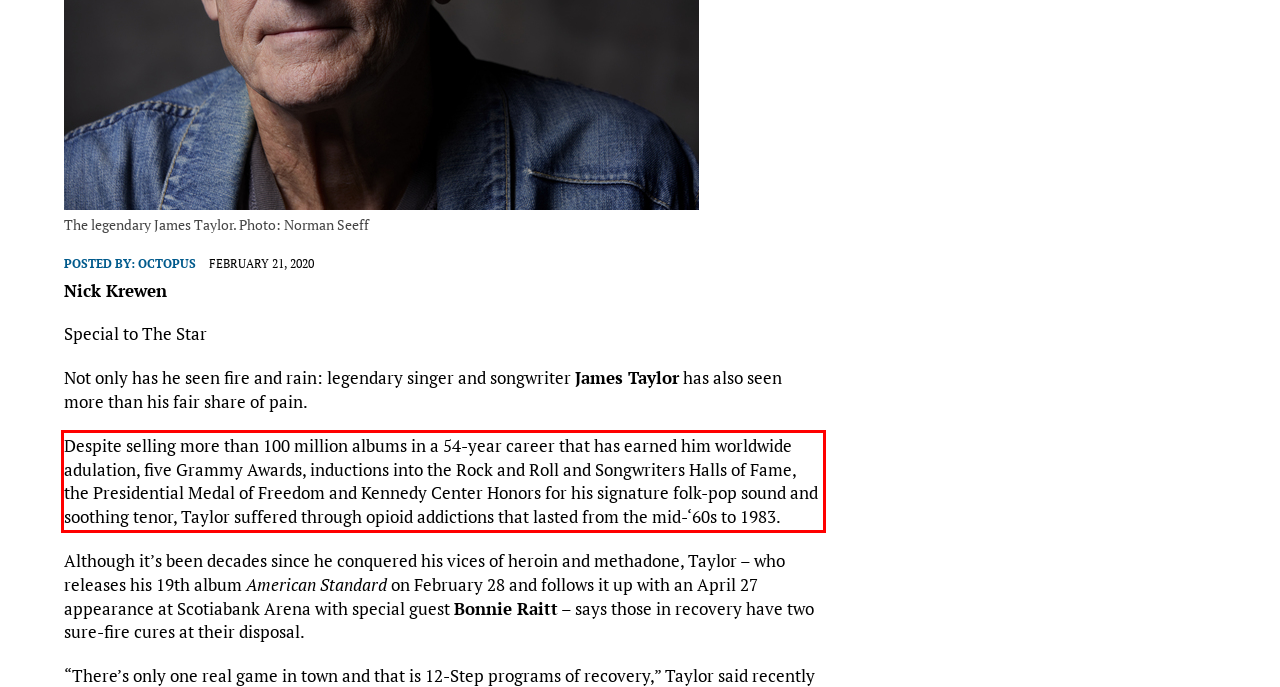You are provided with a screenshot of a webpage that includes a red bounding box. Extract and generate the text content found within the red bounding box.

Despite selling more than 100 million albums in a 54-year career that has earned him worldwide adulation, five Grammy Awards, inductions into the Rock and Roll and Songwriters Halls of Fame, the Presidential Medal of Freedom and Kennedy Center Honors for his signature folk-pop sound and soothing tenor, Taylor suffered through opioid addictions that lasted from the mid-‘60s to 1983.